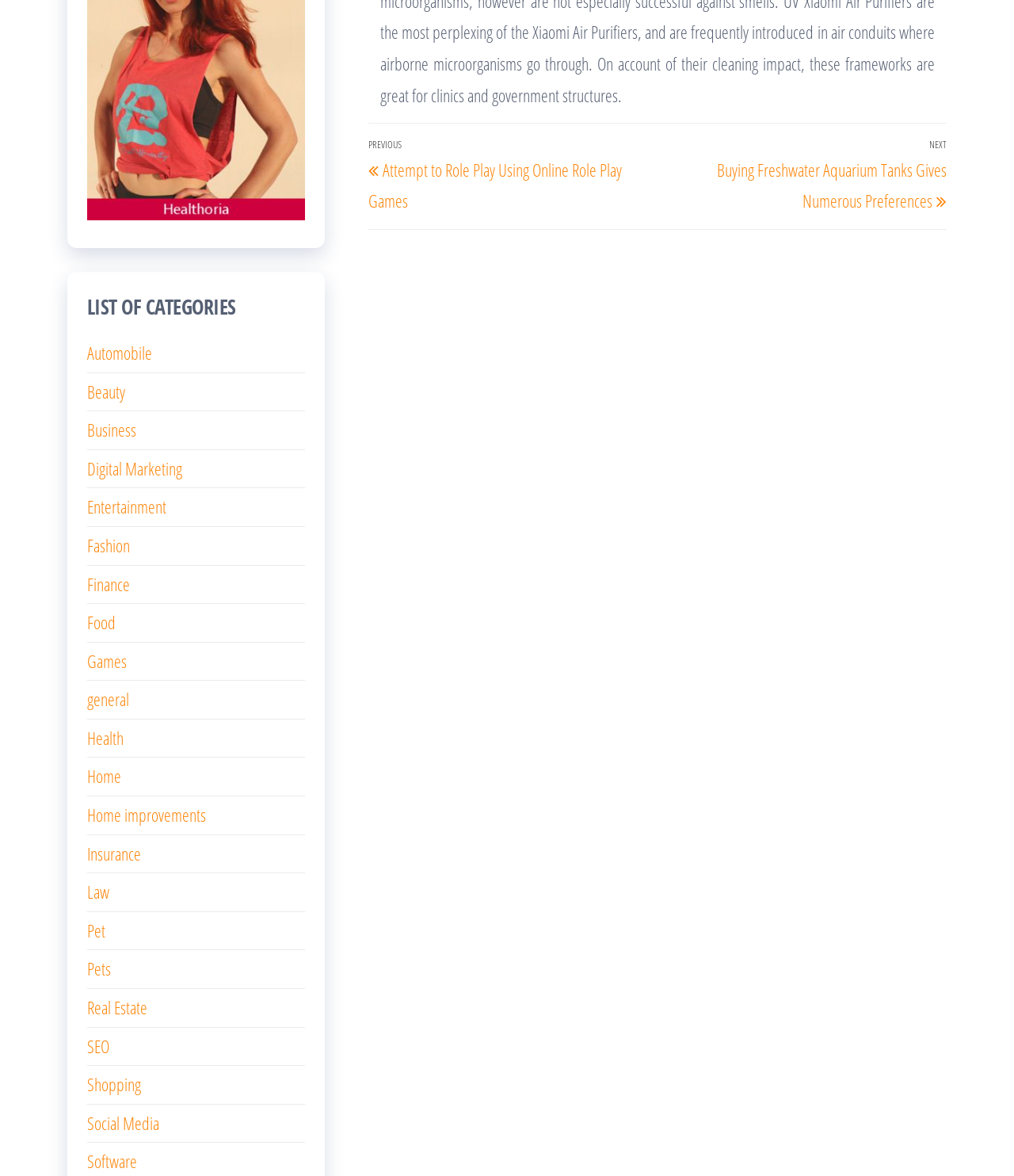Give a one-word or short phrase answer to this question: 
What is the next post about?

Freshwater Aquarium Tanks